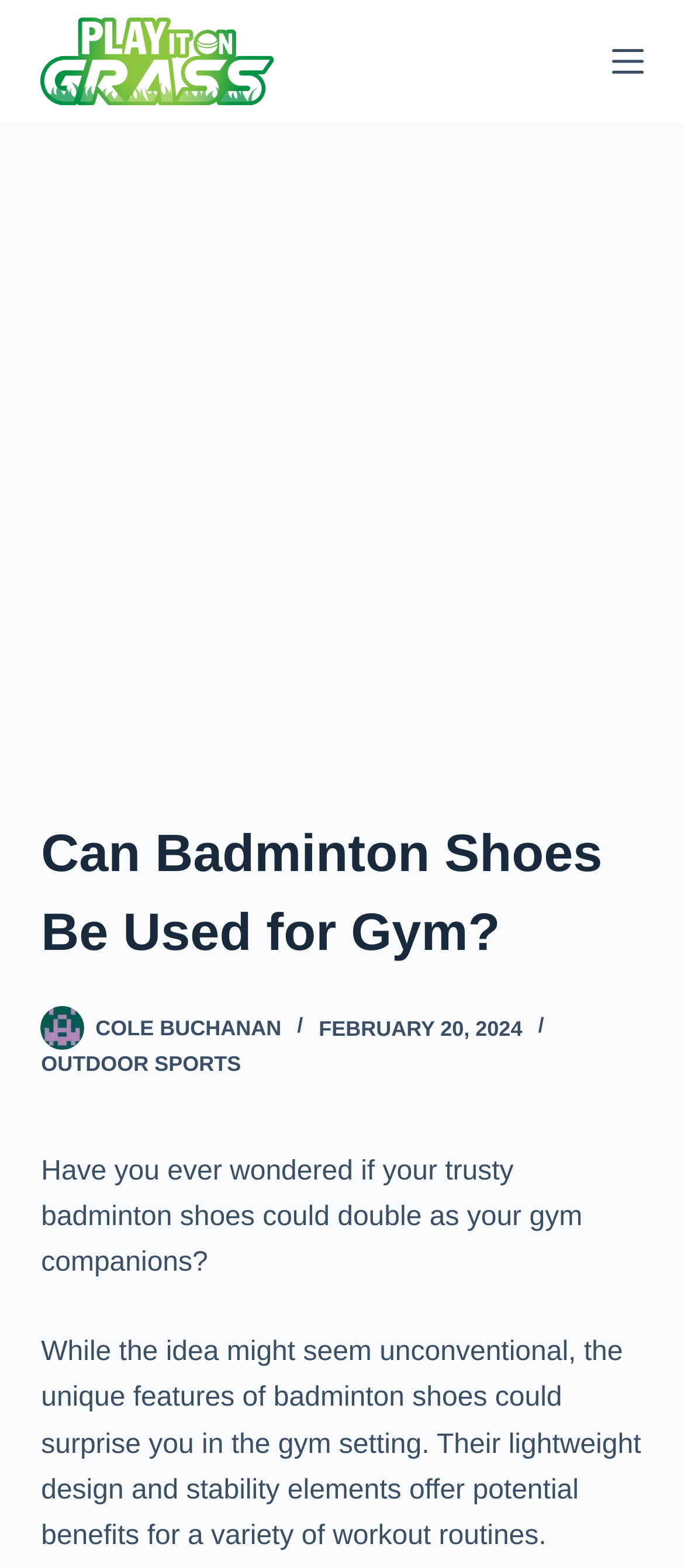What is the category of the article?
Answer briefly with a single word or phrase based on the image.

OUTDOOR SPORTS